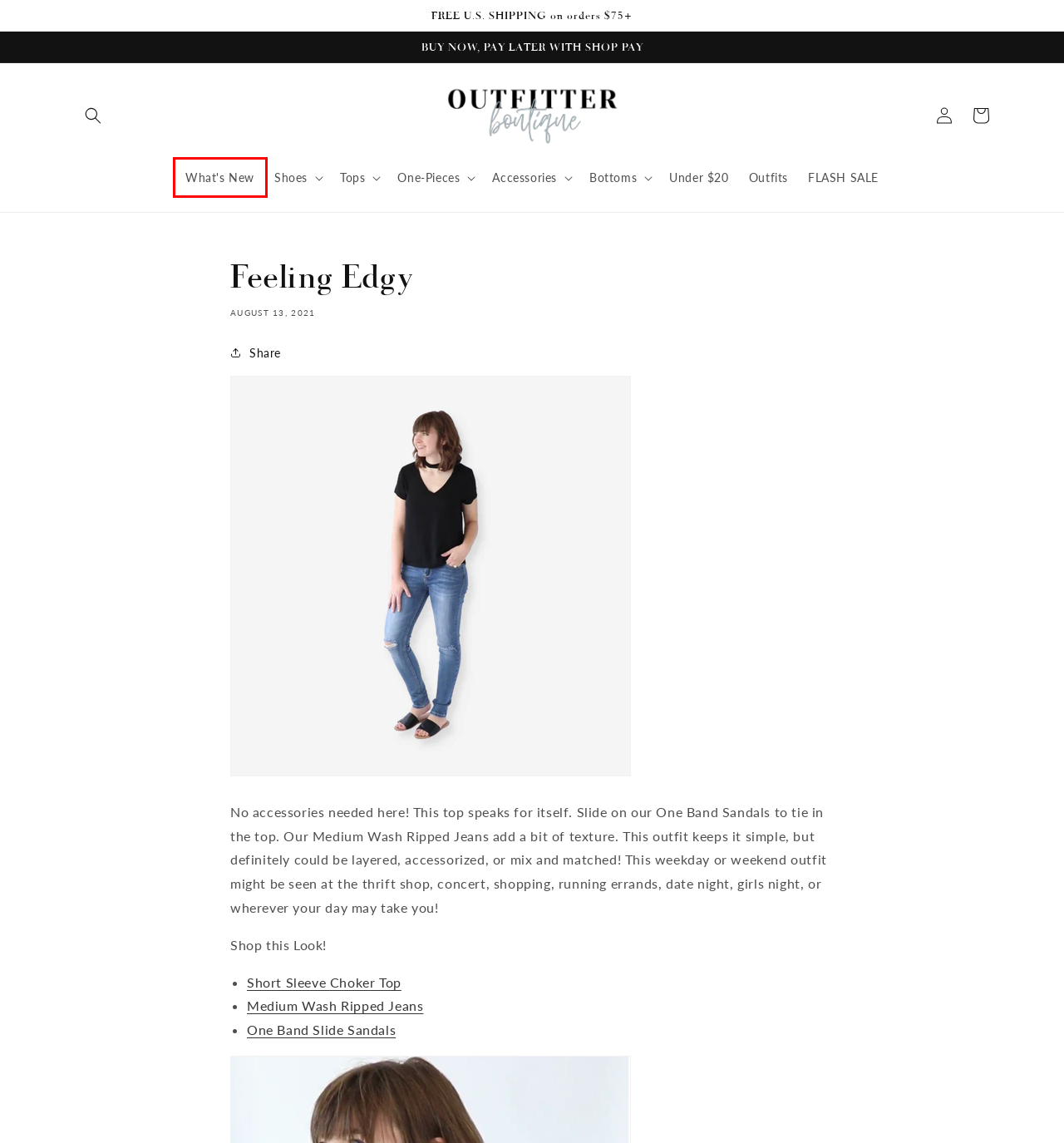Given a webpage screenshot with a UI element marked by a red bounding box, choose the description that best corresponds to the new webpage that will appear after clicking the element. The candidates are:
A. ONE BAND SLIDE SANDALS BLACK
 – Outfitter Boutique
B. Ambassador Registration
 – Outfitter Boutique
C. What's New
 – Outfitter Boutique
D. SHORT SLEEVE CHOKER TOP BLACK
 – Outfitter Boutique
E. Refund policy
 – Outfitter Boutique
F. S-PLUS MEDIUM WASH RIPPED DENIM SKINNY JEANS
 – Outfitter Boutique
G. Shipping policy
 – Outfitter Boutique
H. Start and grow your e-commerce business - 3-Day Free Trial - Shopify USA

C